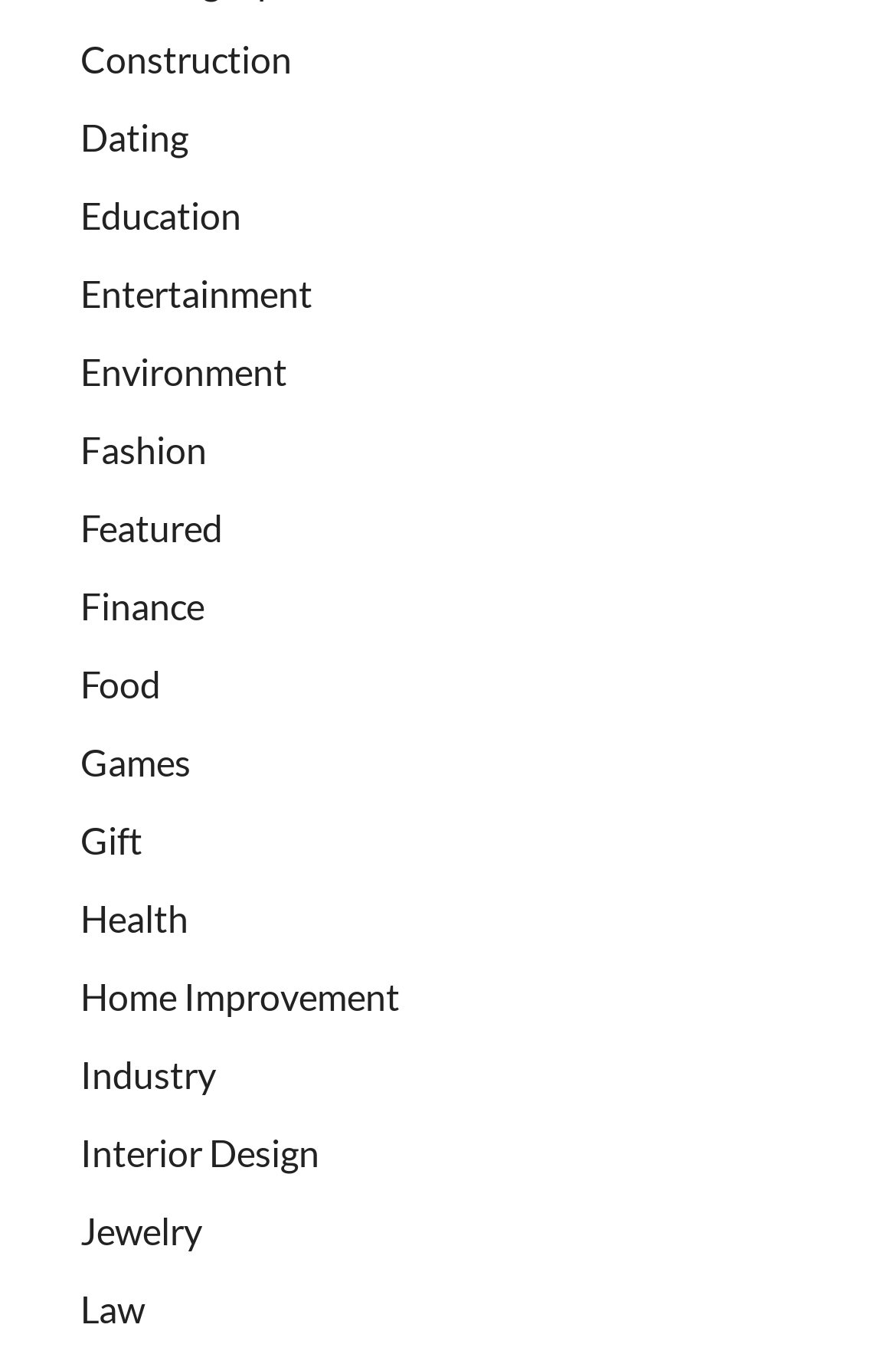Find the bounding box coordinates of the element to click in order to complete this instruction: "Explore Health". The bounding box coordinates must be four float numbers between 0 and 1, denoted as [left, top, right, bottom].

[0.09, 0.656, 0.21, 0.688]